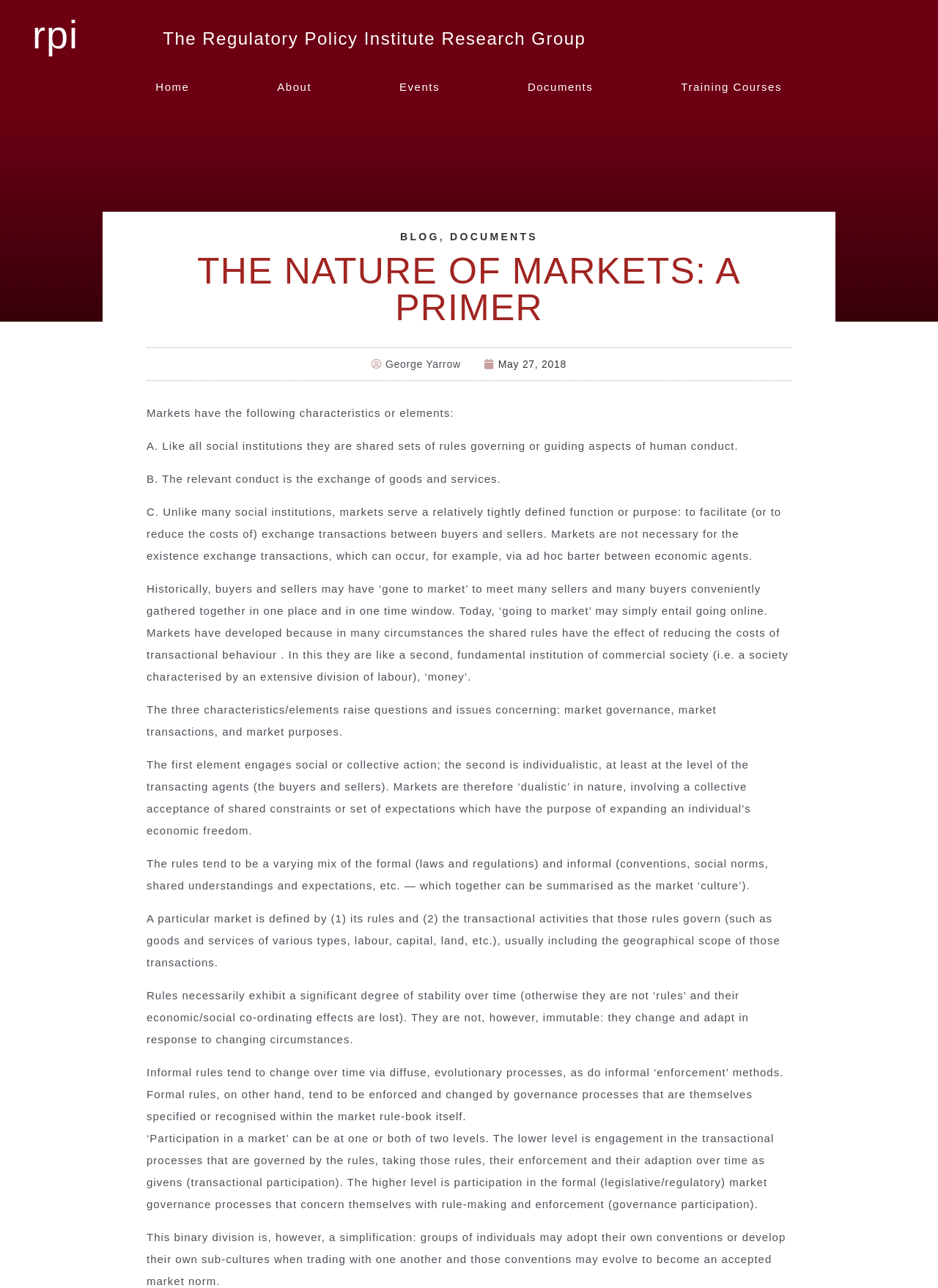Please determine the bounding box coordinates for the element with the description: "Blog".

[0.427, 0.179, 0.468, 0.188]